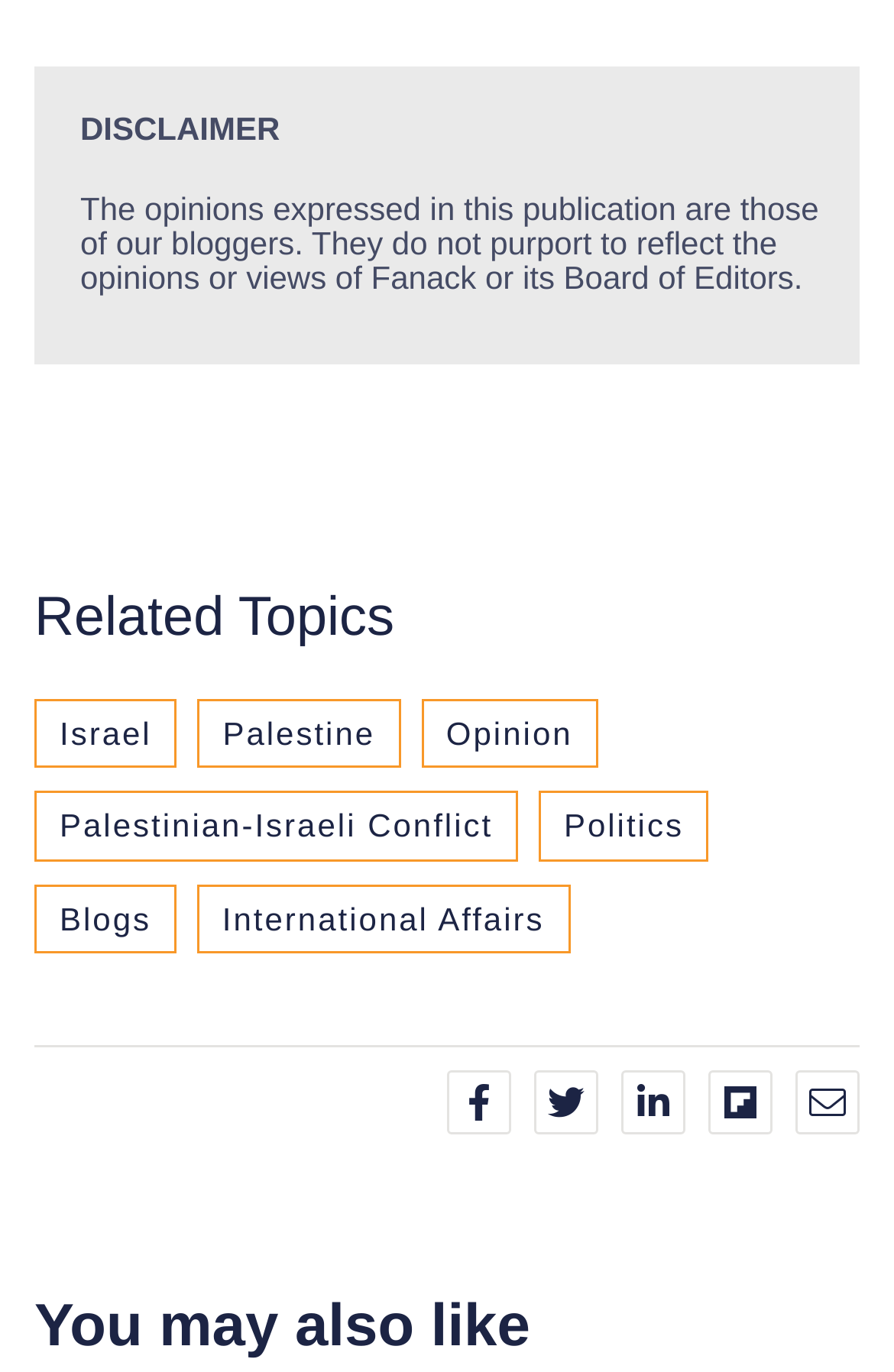Locate the bounding box coordinates of the clickable region to complete the following instruction: "Check out Blogs."

[0.038, 0.644, 0.198, 0.694]